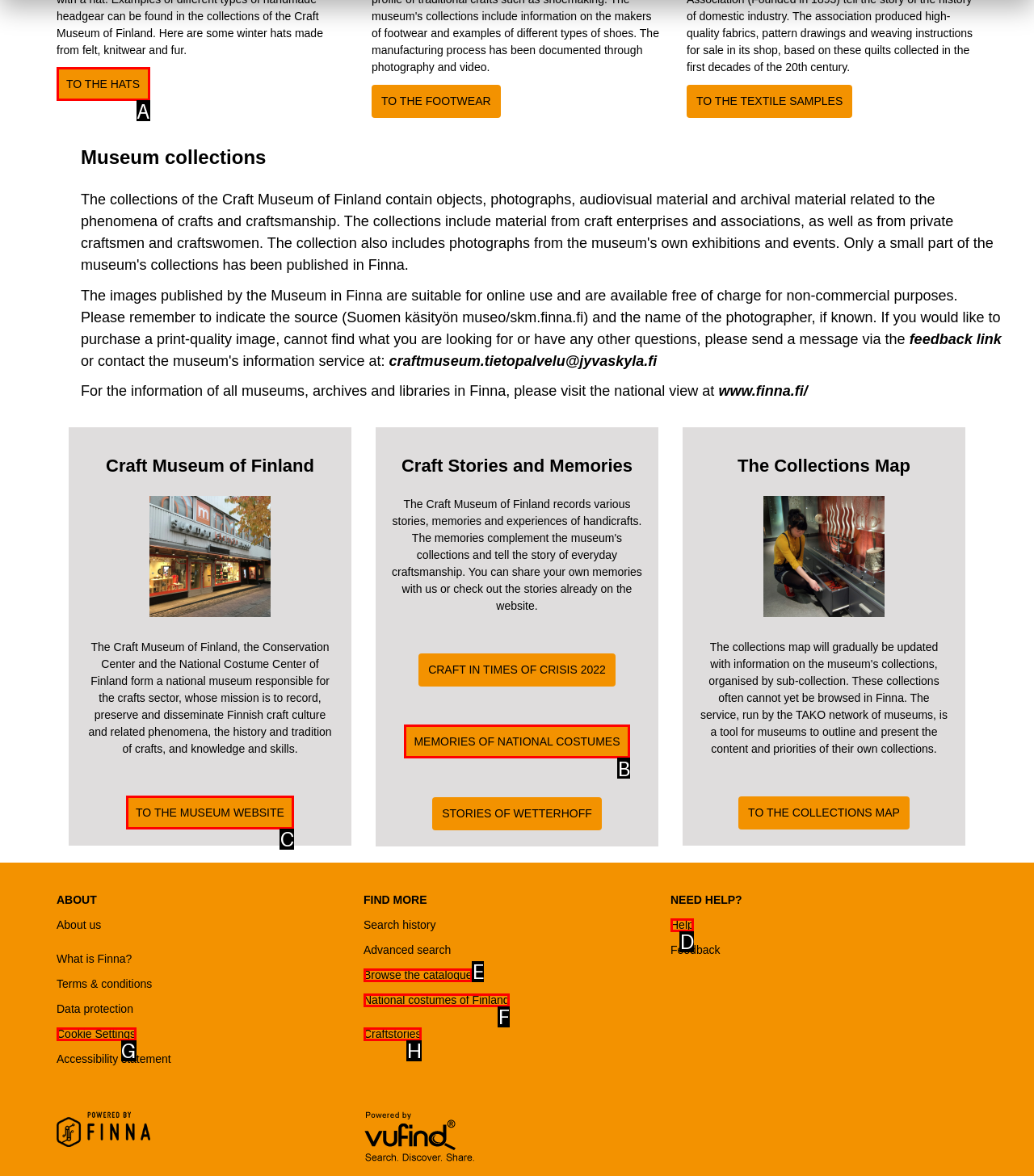Determine the letter of the UI element that will complete the task: Go to the museum's website
Reply with the corresponding letter.

C